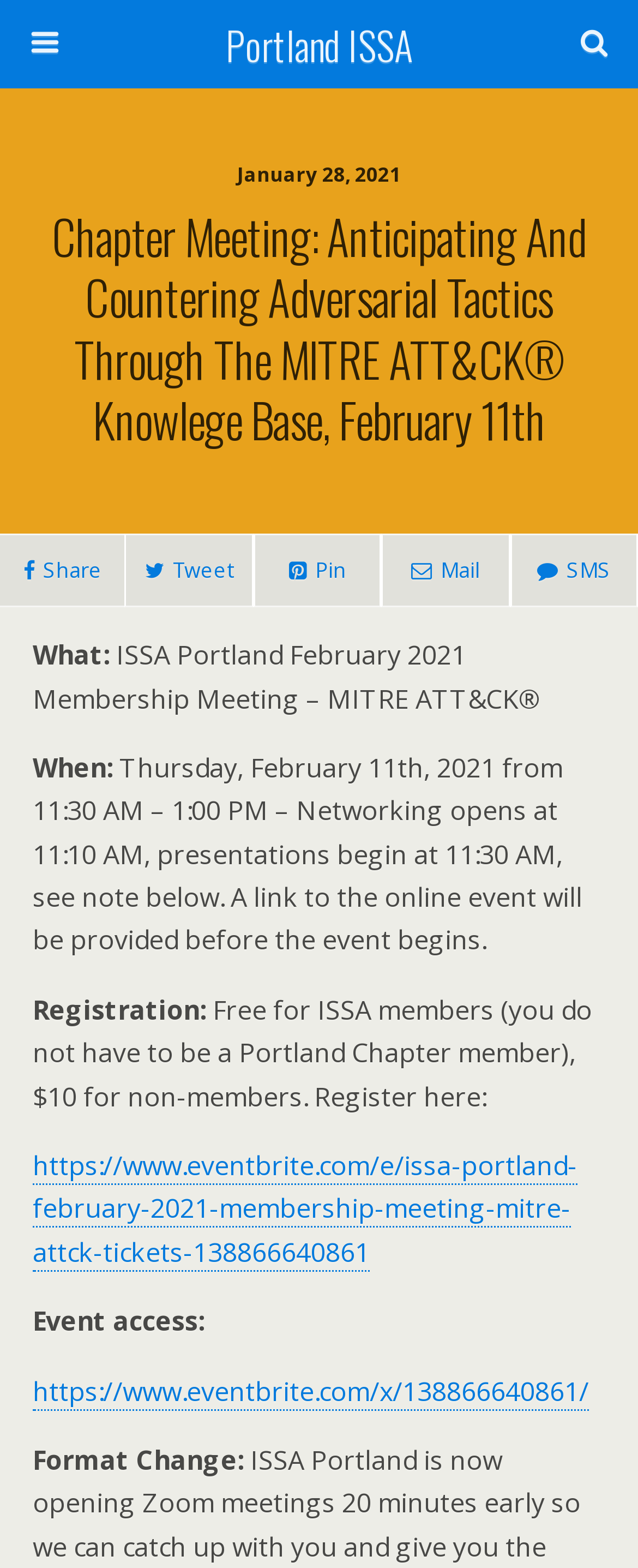What is the purpose of the 'Search this website…' textbox?
Based on the image, provide your answer in one word or phrase.

To search the website